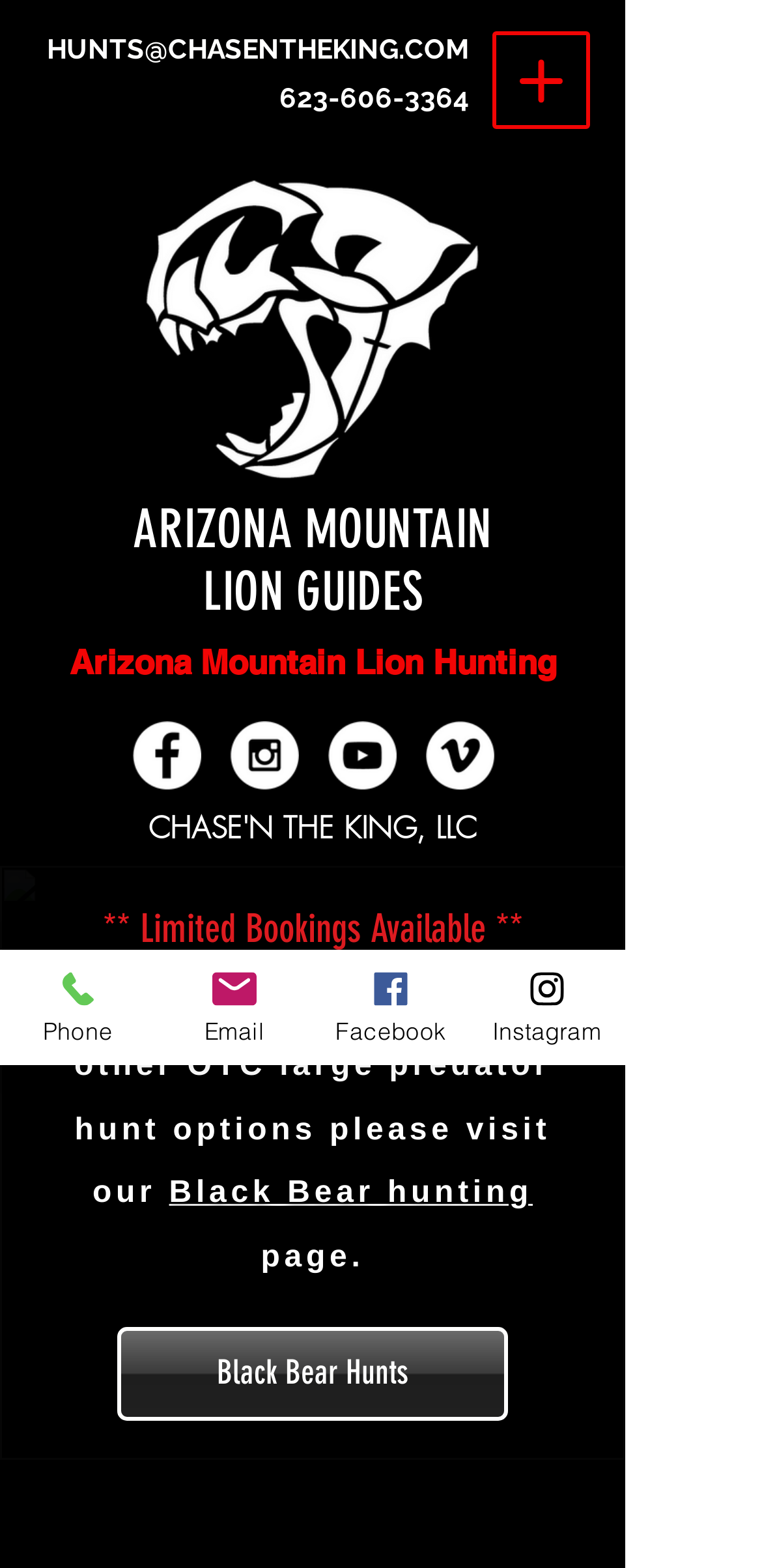Provide the bounding box coordinates of the HTML element described by the text: "Black Bear Hunts". The coordinates should be in the format [left, top, right, bottom] with values between 0 and 1.

[0.154, 0.846, 0.667, 0.906]